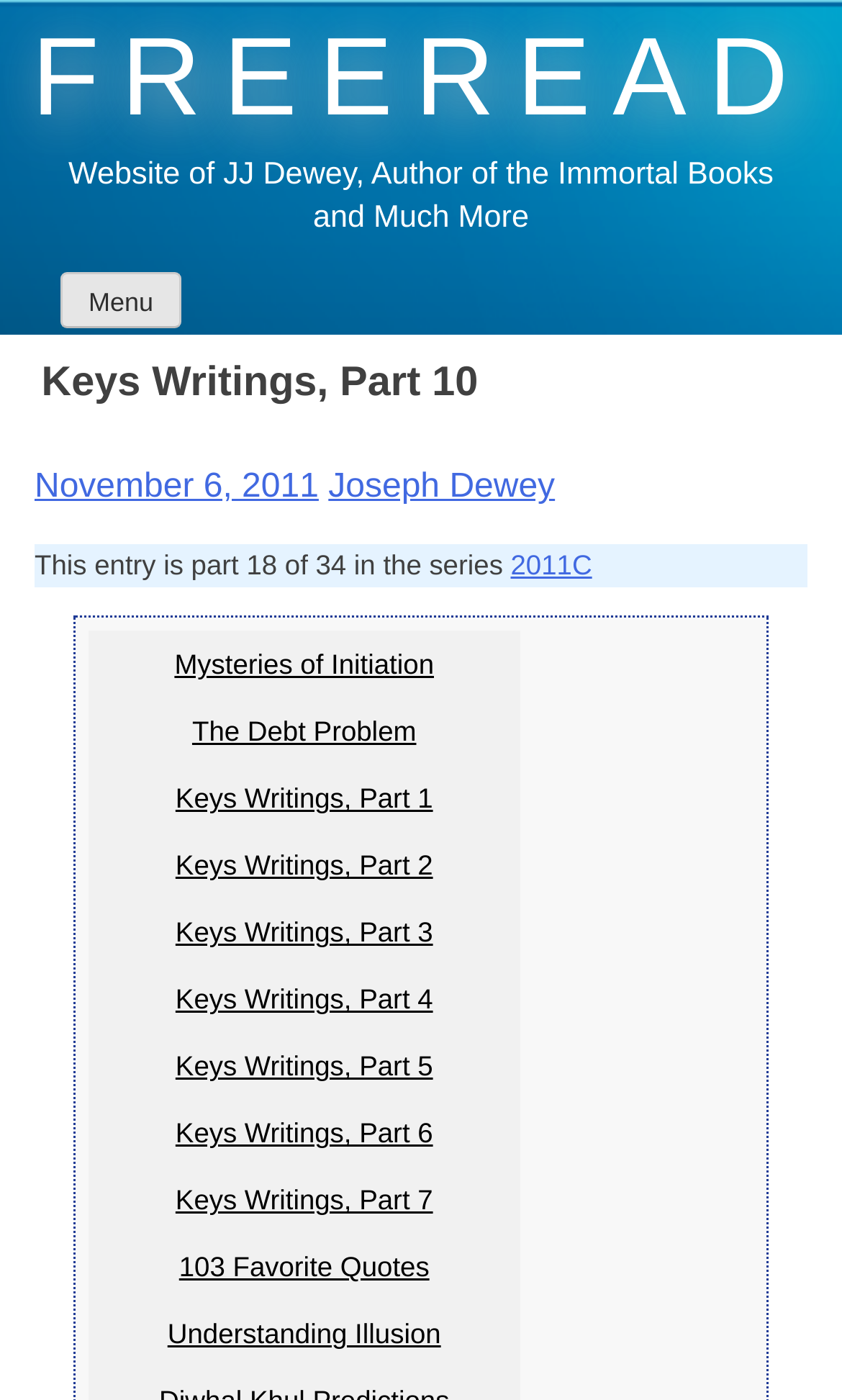Identify the bounding box coordinates of the specific part of the webpage to click to complete this instruction: "Read the article by Olivia Caswell".

None